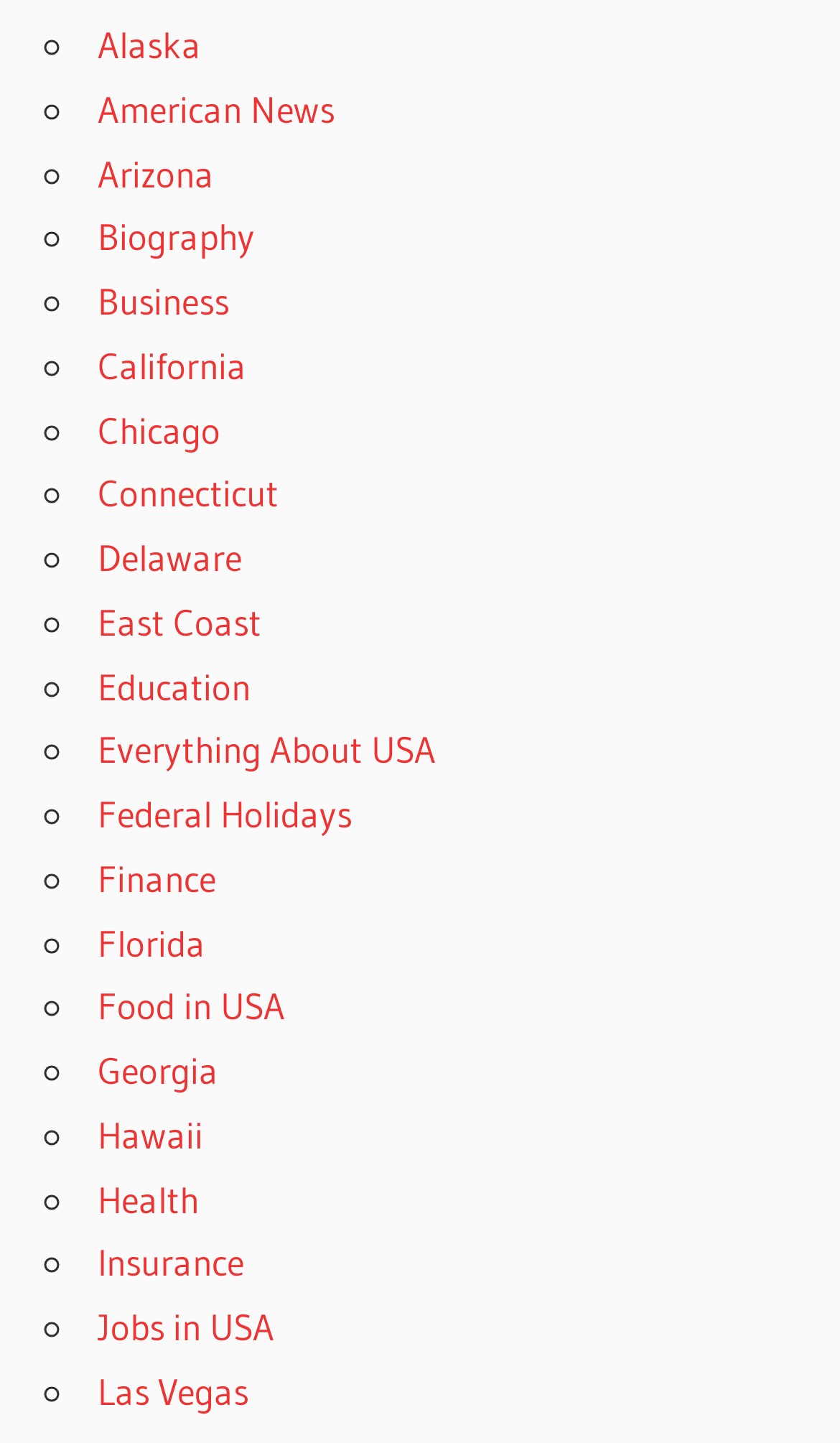Please identify the coordinates of the bounding box for the clickable region that will accomplish this instruction: "Explore Las Vegas".

[0.116, 0.948, 0.296, 0.979]